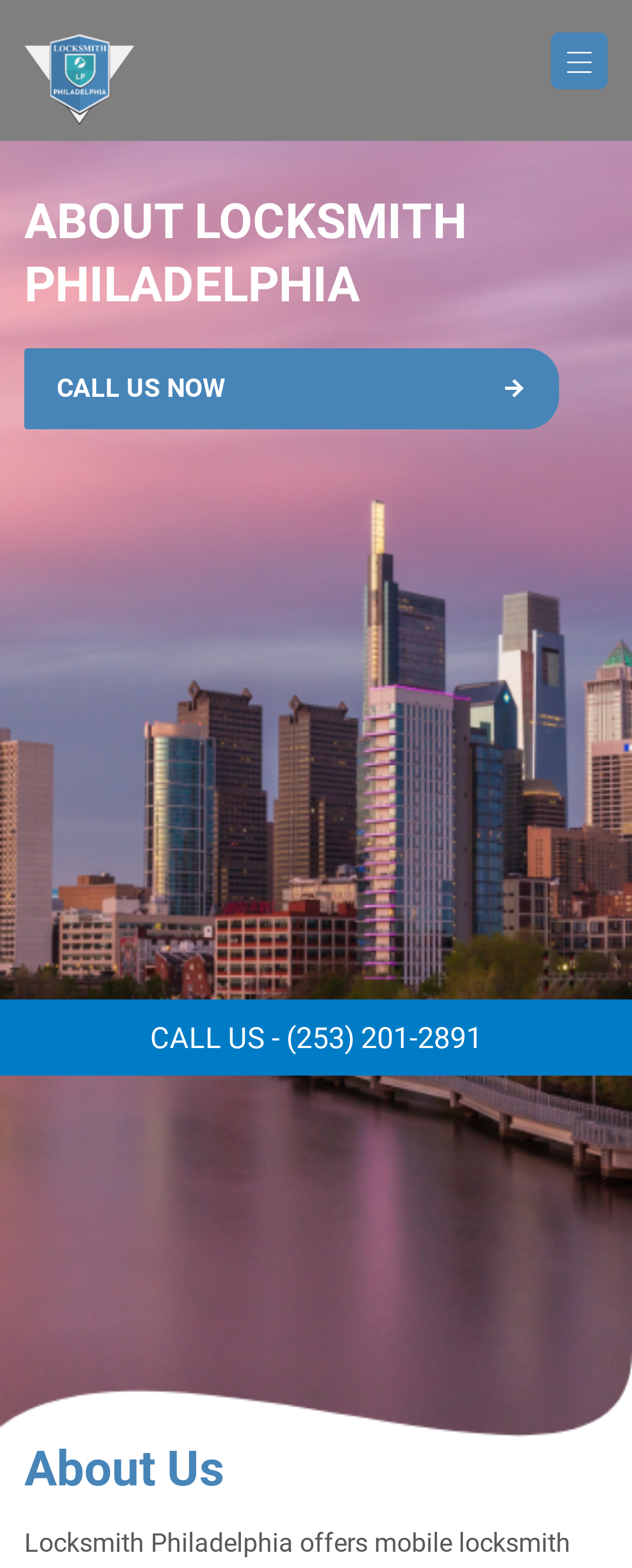What is the main heading displayed on the webpage? Please provide the text.

ABOUT LOCKSMITH PHILADELPHIA